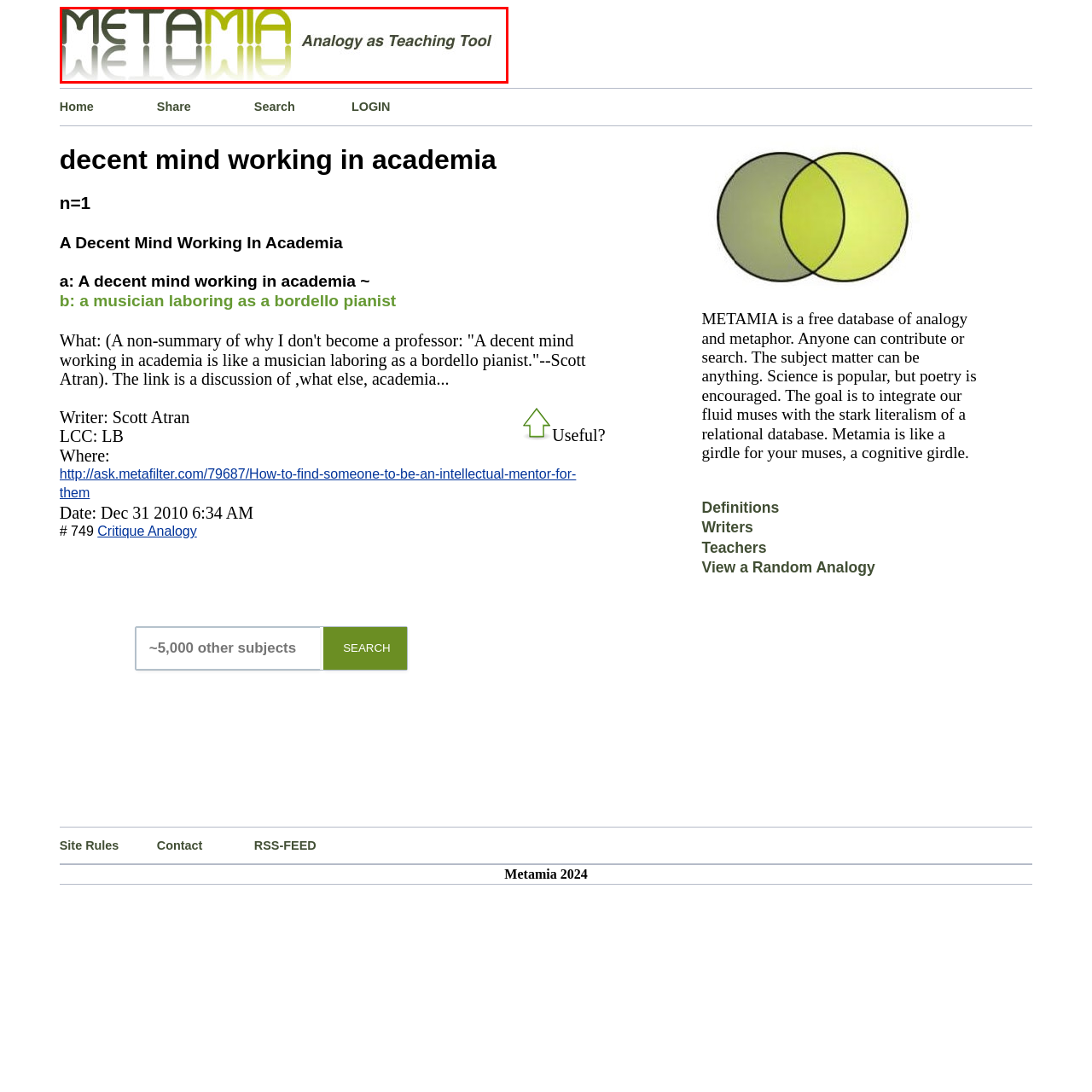What is the purpose of the platform?
Focus on the area marked by the red bounding box and respond to the question with as much detail as possible.

The tagline 'Analogy as Teaching Tool' below the name 'METAMIA' underscores the site's mission, which is to explore the integration of analogies in learning contexts, making complex ideas more accessible.